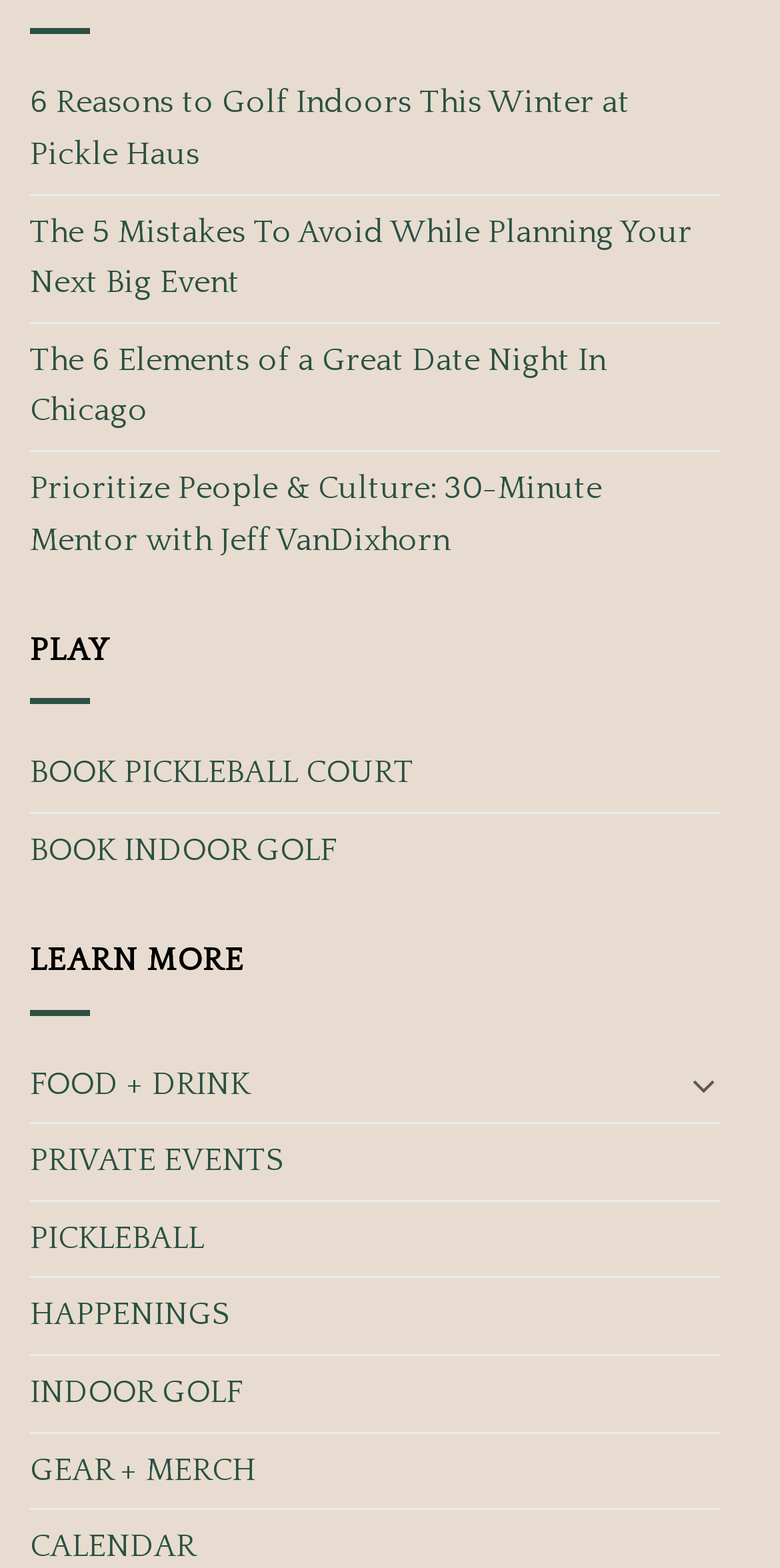Determine the coordinates of the bounding box for the clickable area needed to execute this instruction: "Toggle menu".

[0.883, 0.676, 0.923, 0.707]